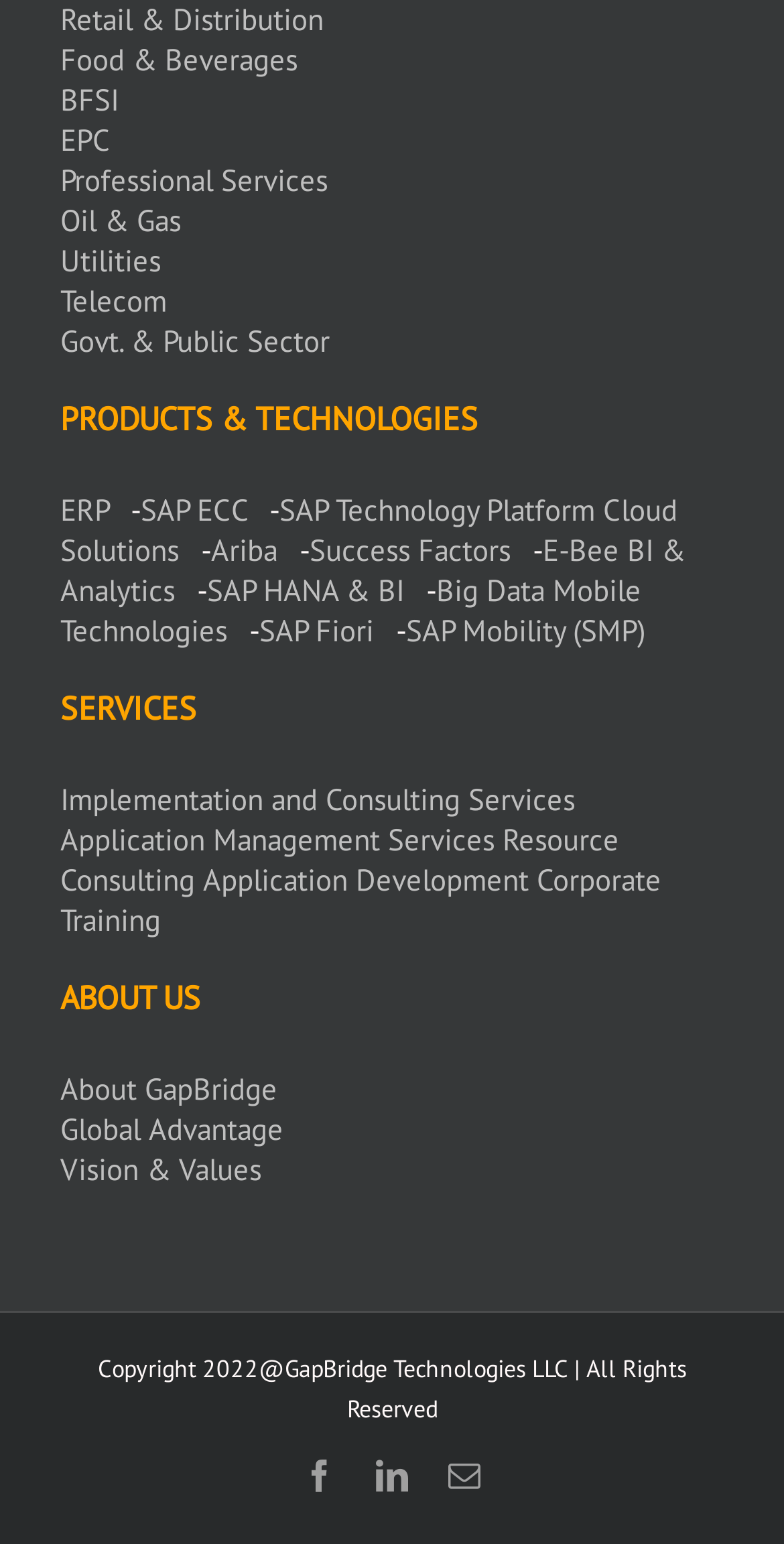What is the first ERP-related link on this webpage?
From the image, respond with a single word or phrase.

ERP